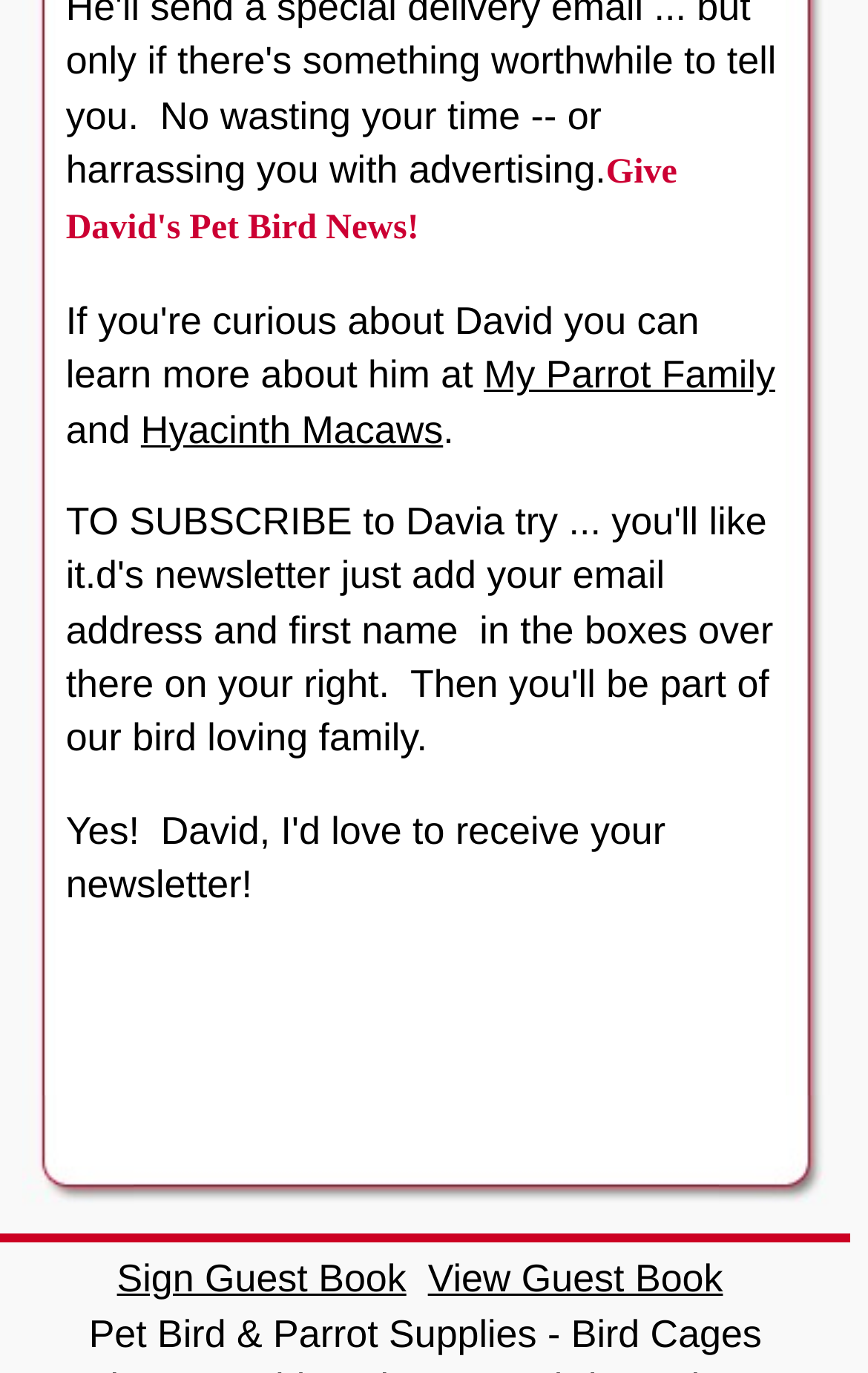Find the bounding box coordinates for the UI element whose description is: "Hyacinth Macaws". The coordinates should be four float numbers between 0 and 1, in the format [left, top, right, bottom].

[0.162, 0.296, 0.51, 0.328]